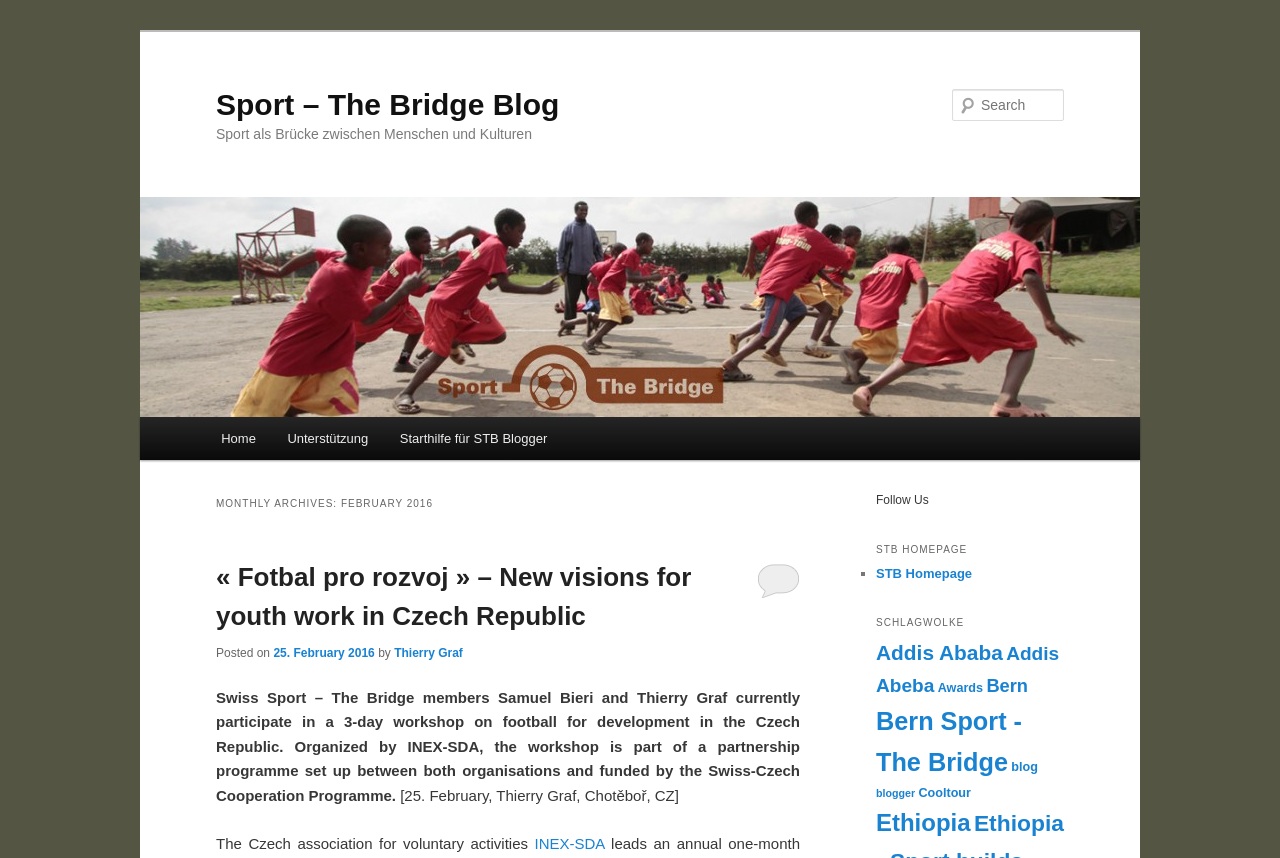Locate the bounding box coordinates of the region to be clicked to comply with the following instruction: "Go to the home page". The coordinates must be four float numbers between 0 and 1, in the form [left, top, right, bottom].

[0.16, 0.486, 0.212, 0.537]